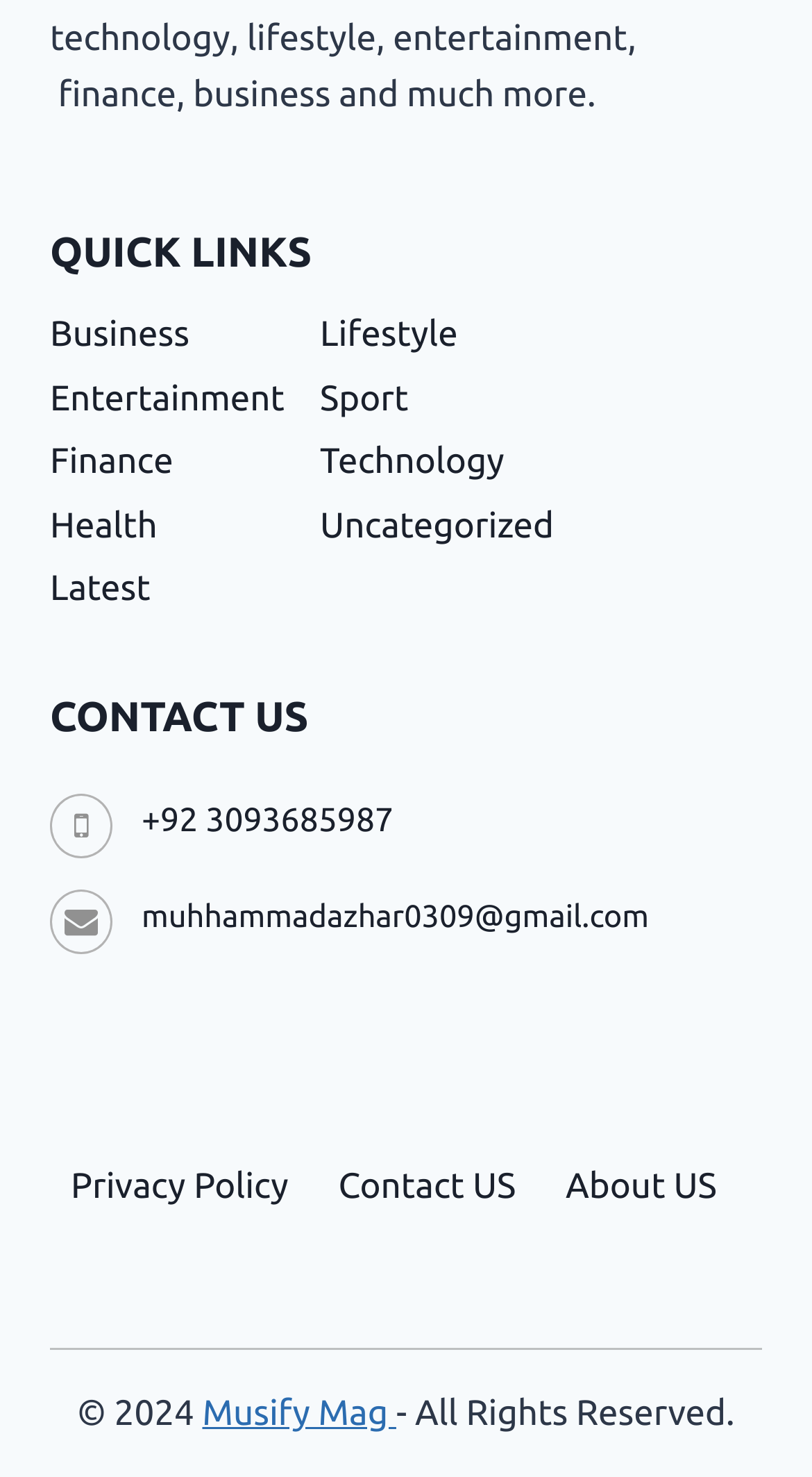How many categories are available in QUICK LINKS?
Please provide an in-depth and detailed response to the question.

I counted the number of links under the 'QUICK LINKS' heading, which are 'Business', 'Entertainment', 'Finance', 'Health', 'Latest', 'Lifestyle', 'Sport', 'Technology', and 'Uncategorized', totaling 9 categories.